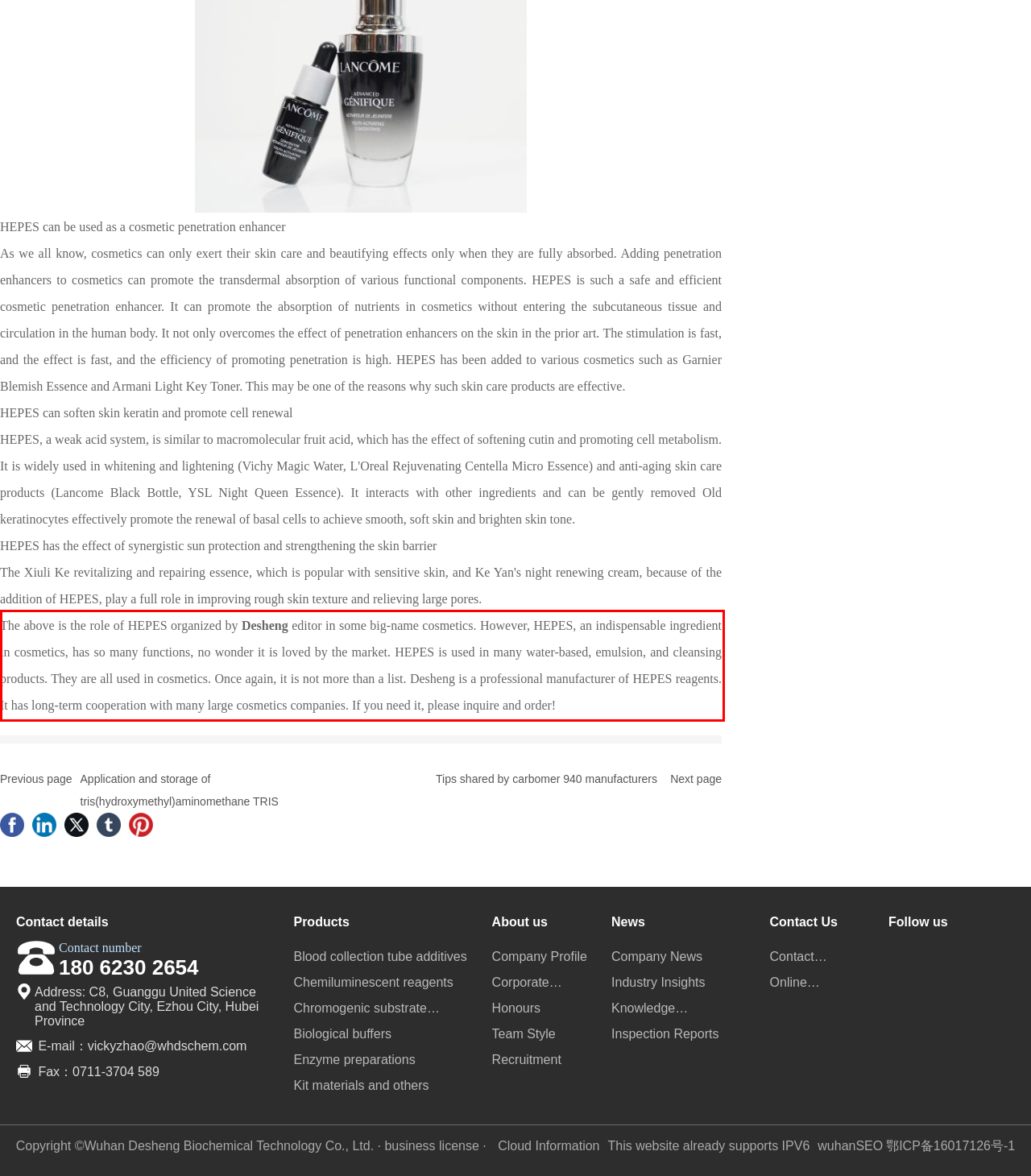Please perform OCR on the text content within the red bounding box that is highlighted in the provided webpage screenshot.

The above is the role of HEPES organized by Desheng editor in some big-name cosmetics. However, HEPES, an indispensable ingredient in cosmetics, has so many functions, no wonder it is loved by the market. HEPES is used in many water-based, emulsion, and cleansing products. They are all used in cosmetics. Once again, it is not more than a list. Desheng is a professional manufacturer of HEPES reagents. It has long-term cooperation with many large cosmetics companies. If you need it, please inquire and order!